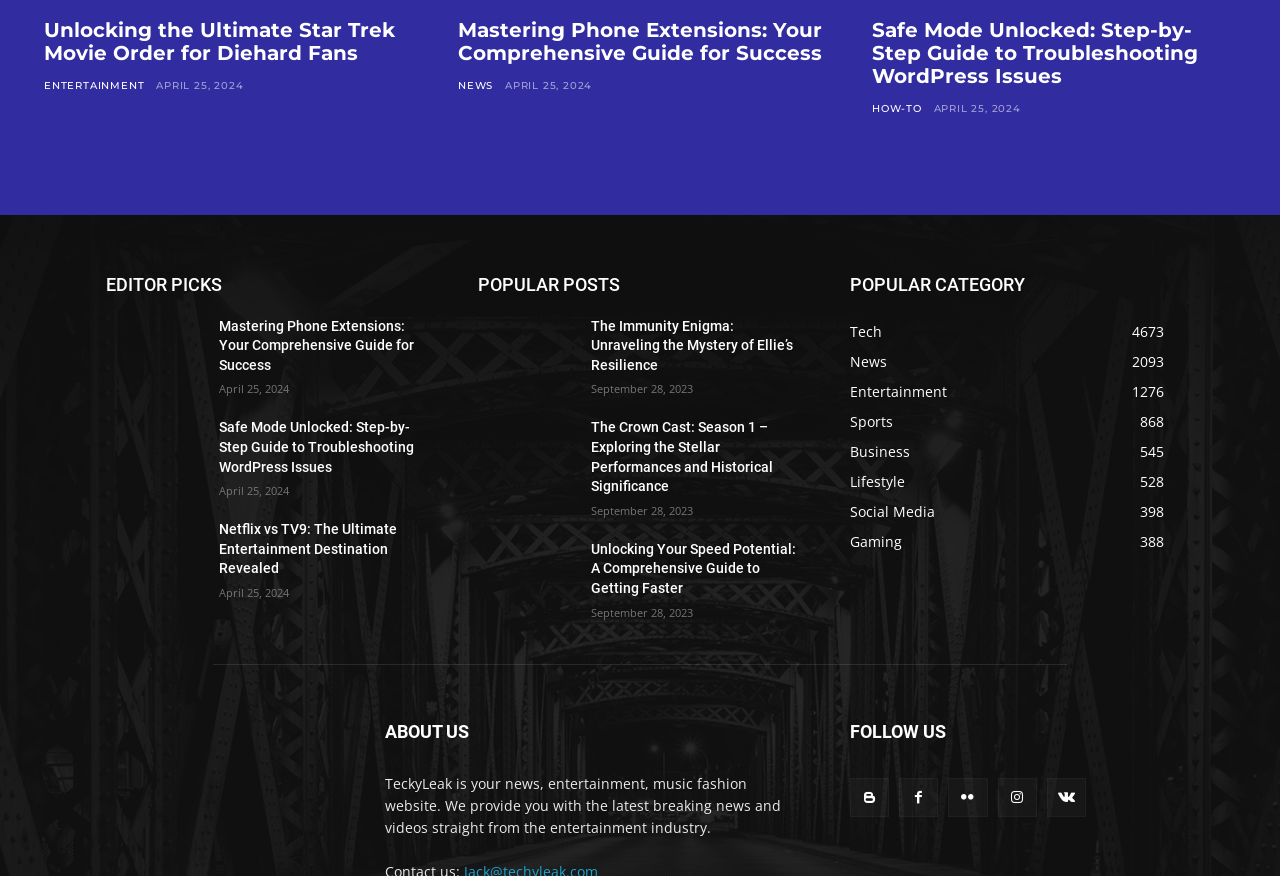Could you specify the bounding box coordinates for the clickable section to complete the following instruction: "Visit the 'Tech' category page"?

[0.664, 0.367, 0.689, 0.389]